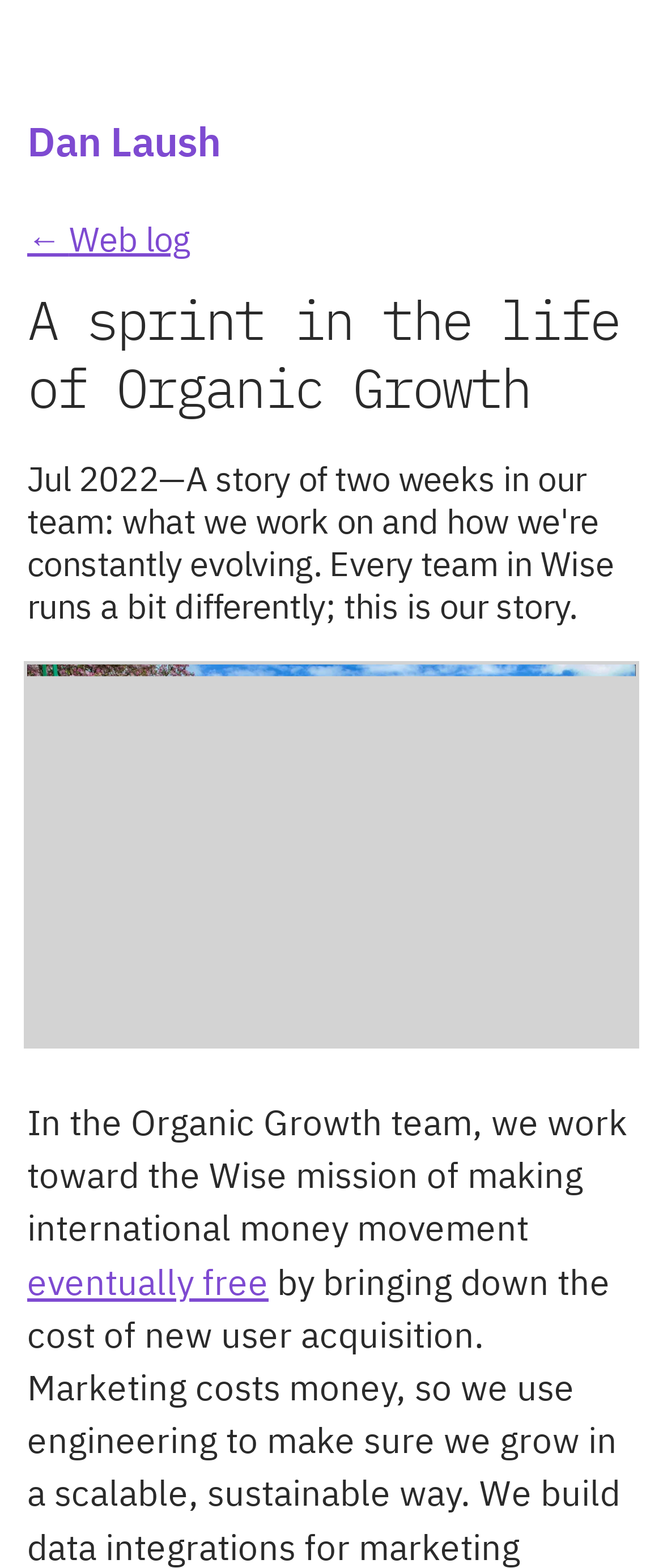Identify and provide the main heading of the webpage.

A sprint in the life of Organic Growth